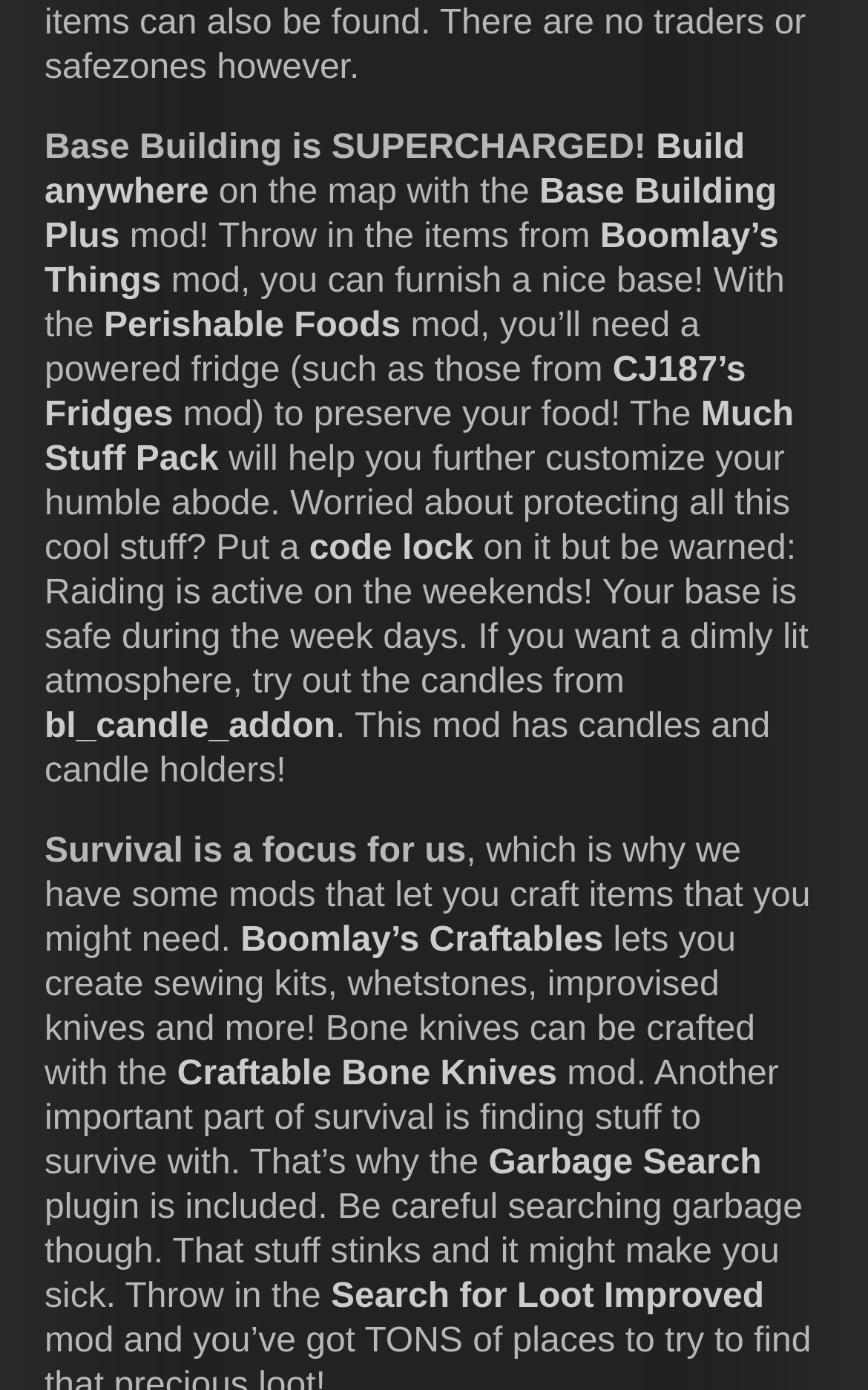Provide the bounding box coordinates of the UI element this sentence describes: "Search for Loot Improved".

[0.381, 0.92, 0.88, 0.947]